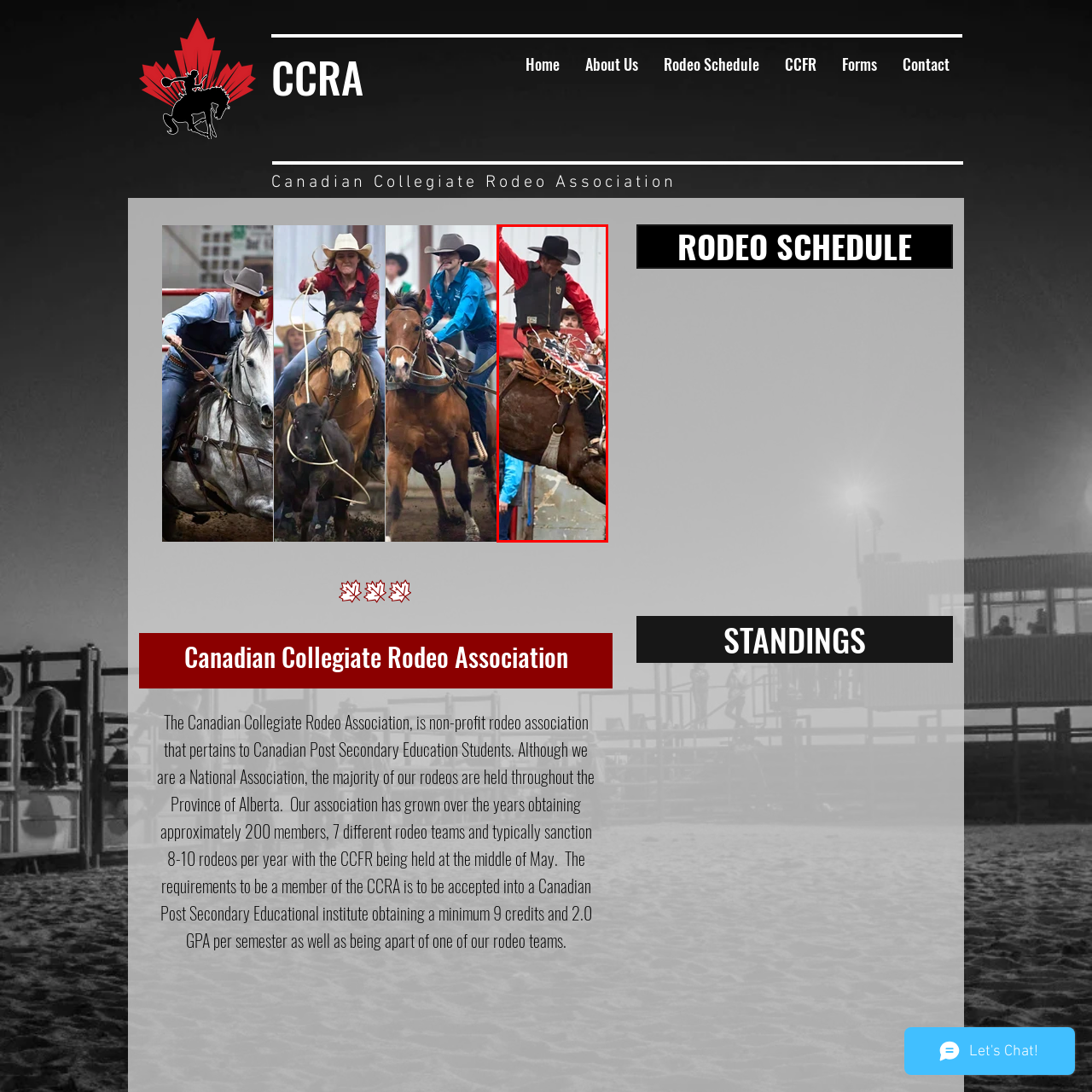Explain what is happening in the image inside the red outline in great detail.

The image captures a thrilling moment from a rodeo event. A rodeo rider, dressed in a black vest and a bright red shirt, is skillfully competing atop a bucking horse. The rider is in an intense posture, likely demonstrating their expertise in staying mounted while the horse rears up, adorned with decorative ribbons. In the background, a captivated audience watches, highlighting the excitement of the event. The setting is typical of a rodeo, with a blend of anticipation and enthusiasm in the air, reflecting the vibrant culture of rodeo sports celebrated by the Canadian Collegiate Rodeo Association.